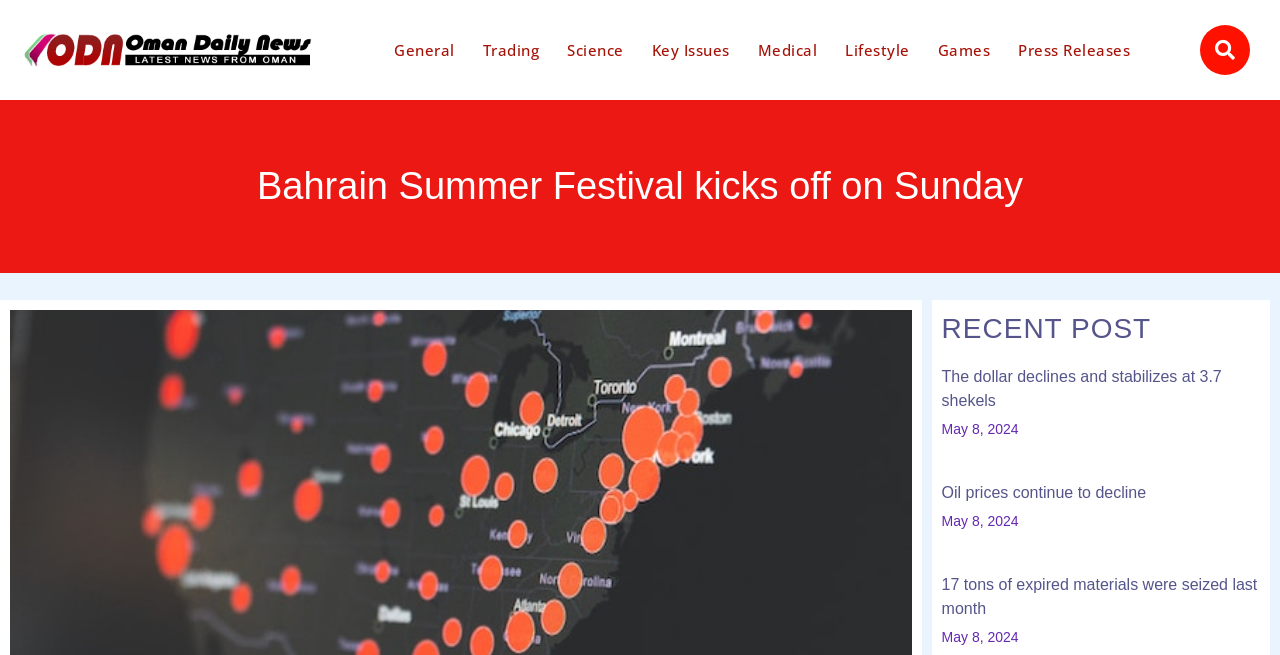Please identify the bounding box coordinates of the area I need to click to accomplish the following instruction: "Read Bahrain Summer Festival kicks off on Sunday article".

[0.07, 0.244, 0.93, 0.325]